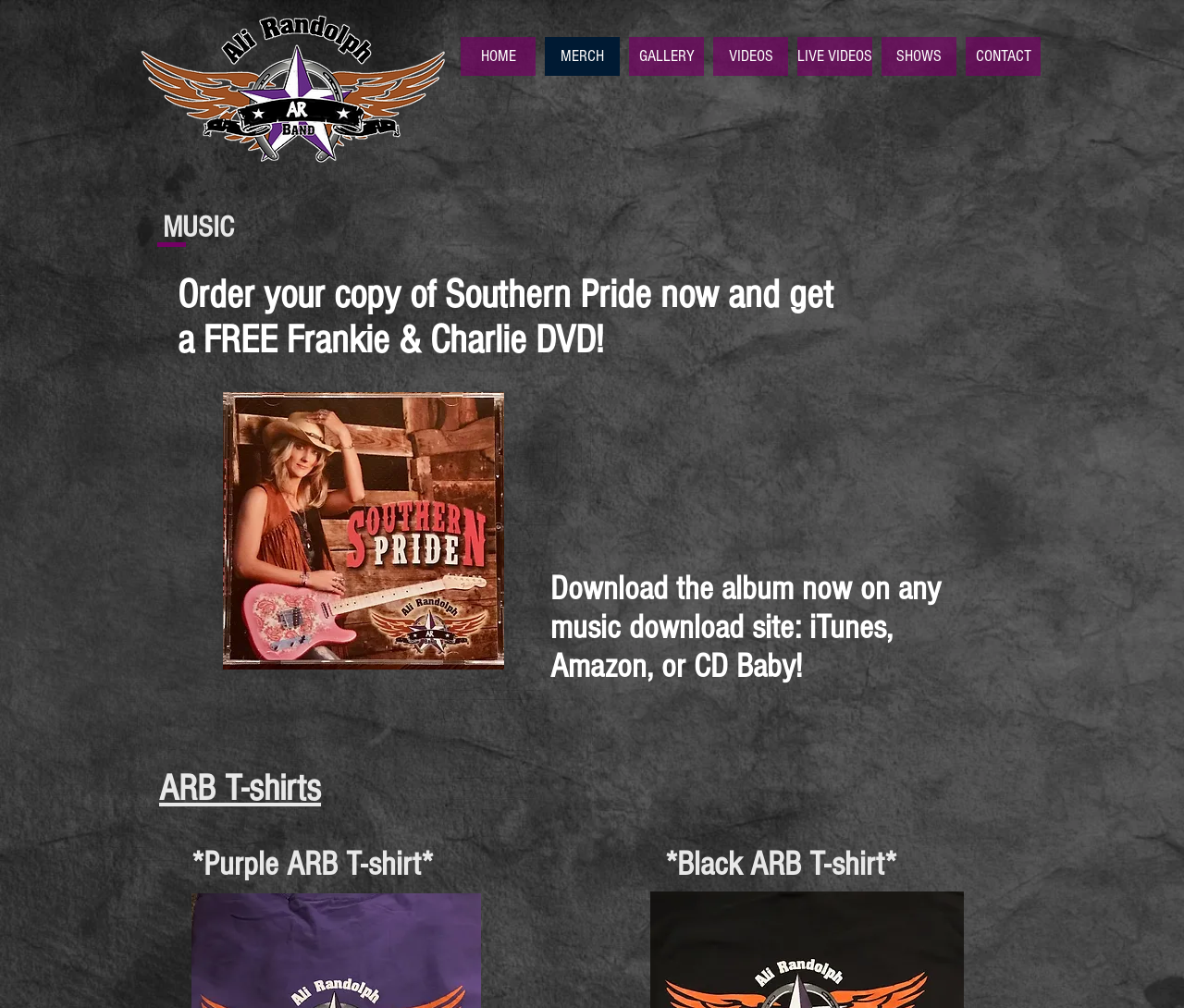What is the name of the logo image?
From the image, respond with a single word or phrase.

Ali-Randolph-Logo-2